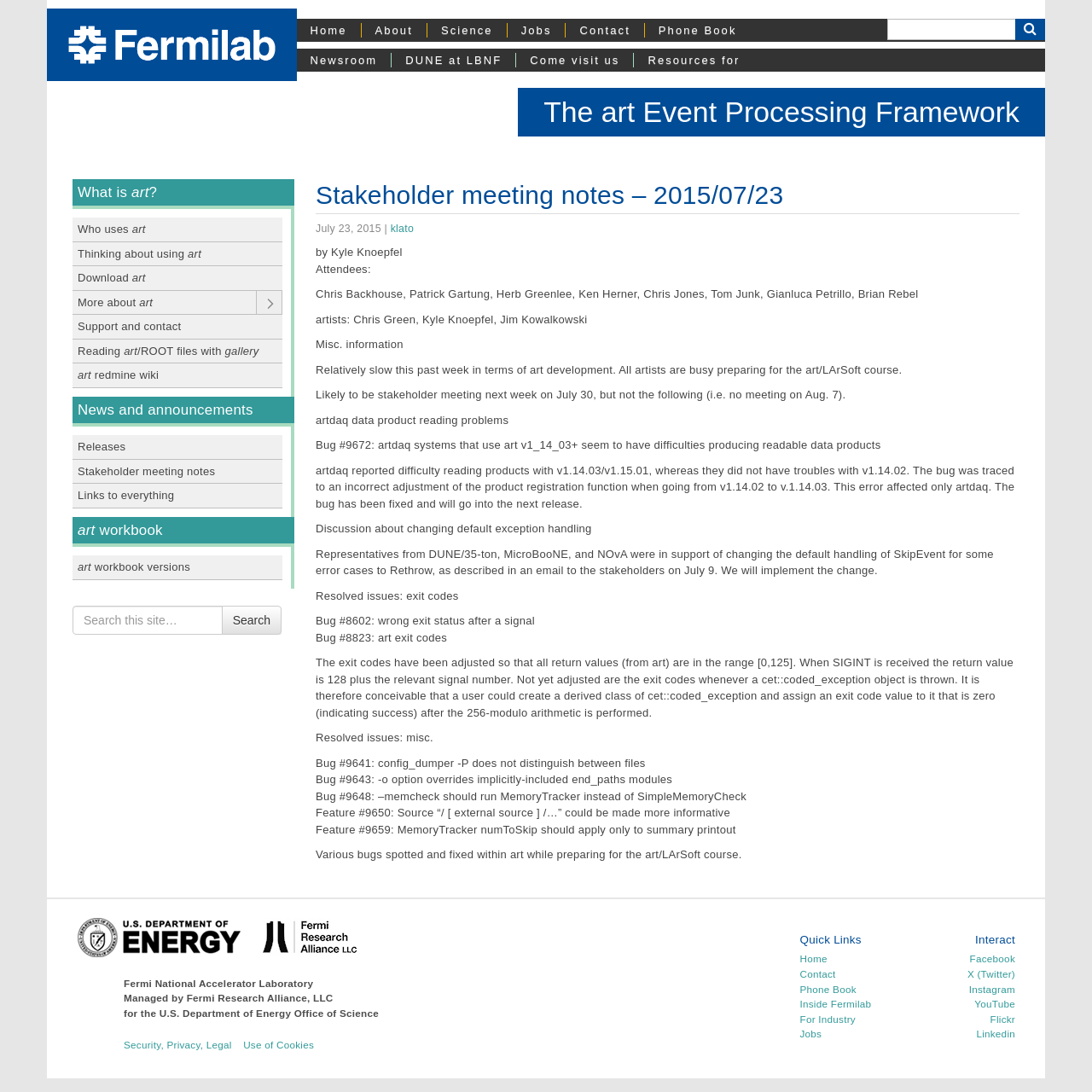Please determine the bounding box coordinates of the area that needs to be clicked to complete this task: 'Search for something'. The coordinates must be four float numbers between 0 and 1, formatted as [left, top, right, bottom].

[0.812, 0.017, 0.93, 0.037]